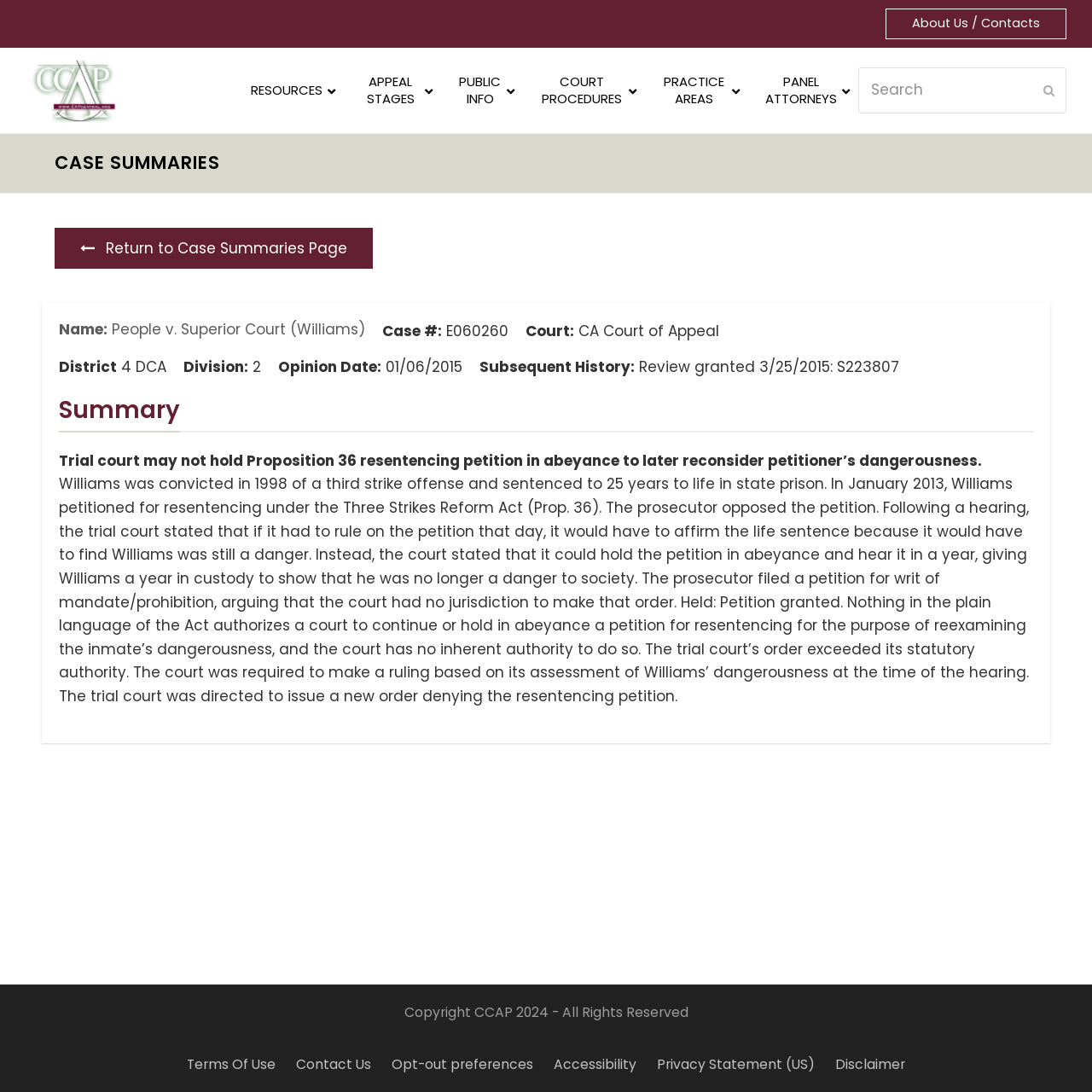What is the purpose of the Three Strikes Reform Act?
Answer the question with a single word or phrase, referring to the image.

Resentencing